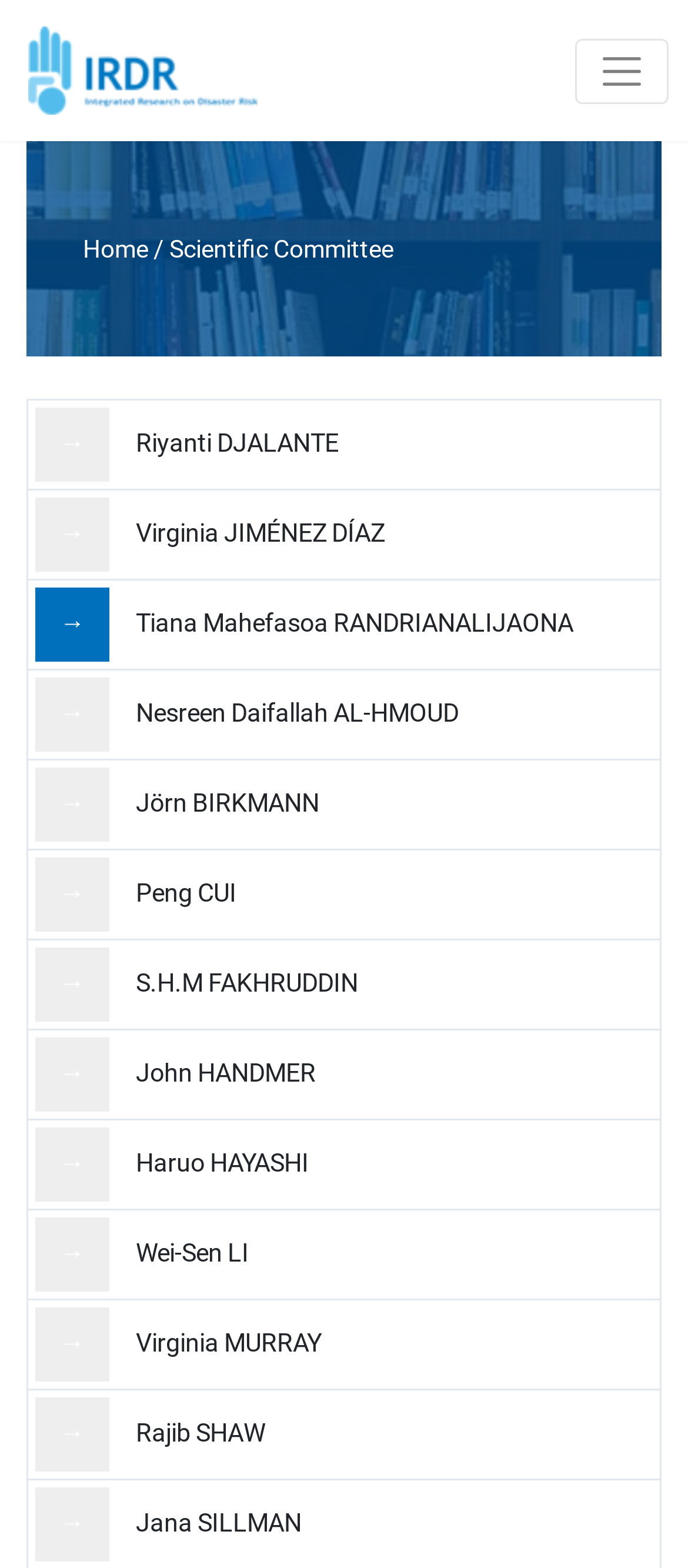Locate the bounding box coordinates of the clickable area to execute the instruction: "Visit the profile of Virginia MURRAY". Provide the coordinates as four float numbers between 0 and 1, represented as [left, top, right, bottom].

[0.051, 0.847, 0.467, 0.866]